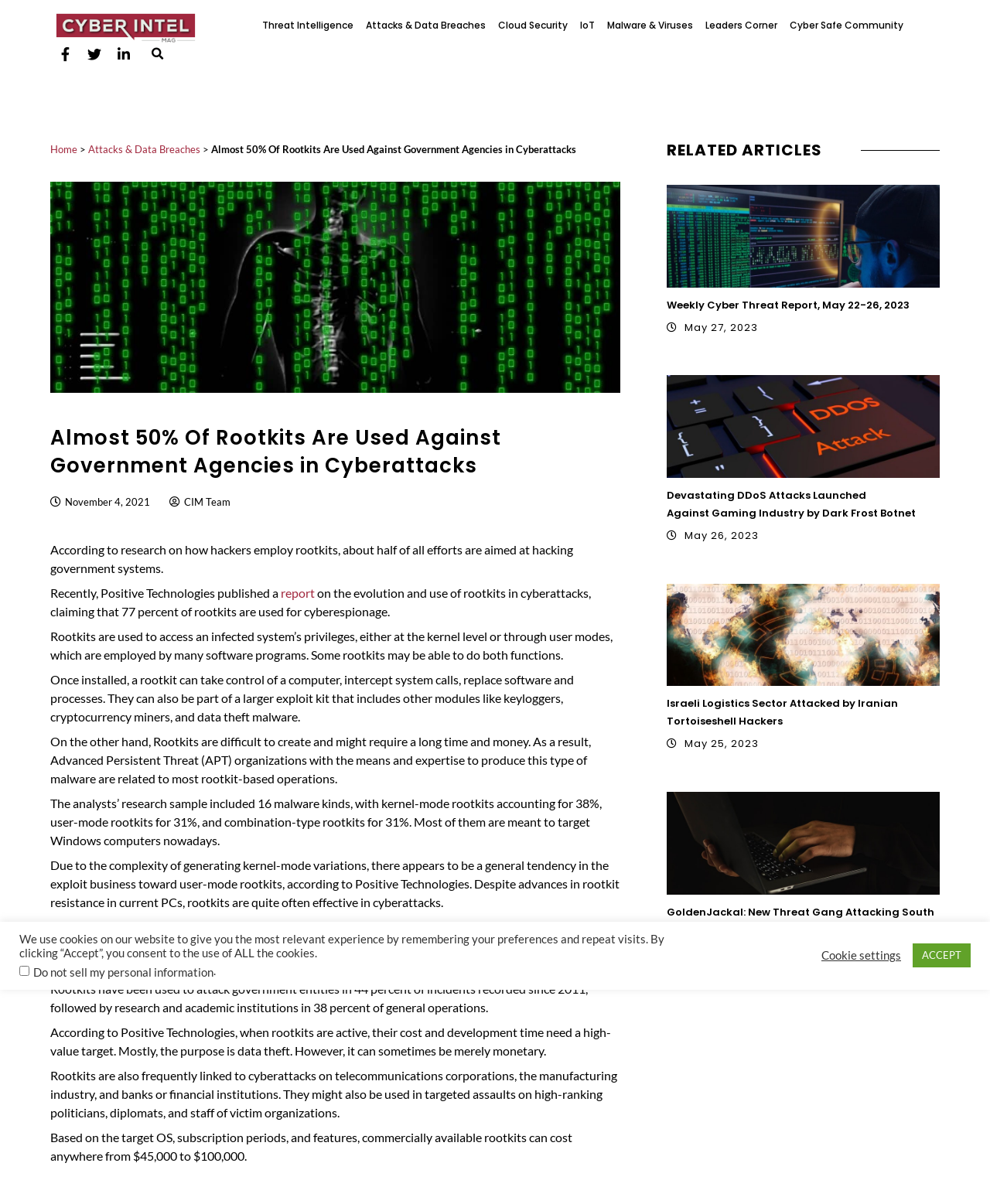Respond to the following question with a brief word or phrase:
What is the topic of the article?

Rootkits